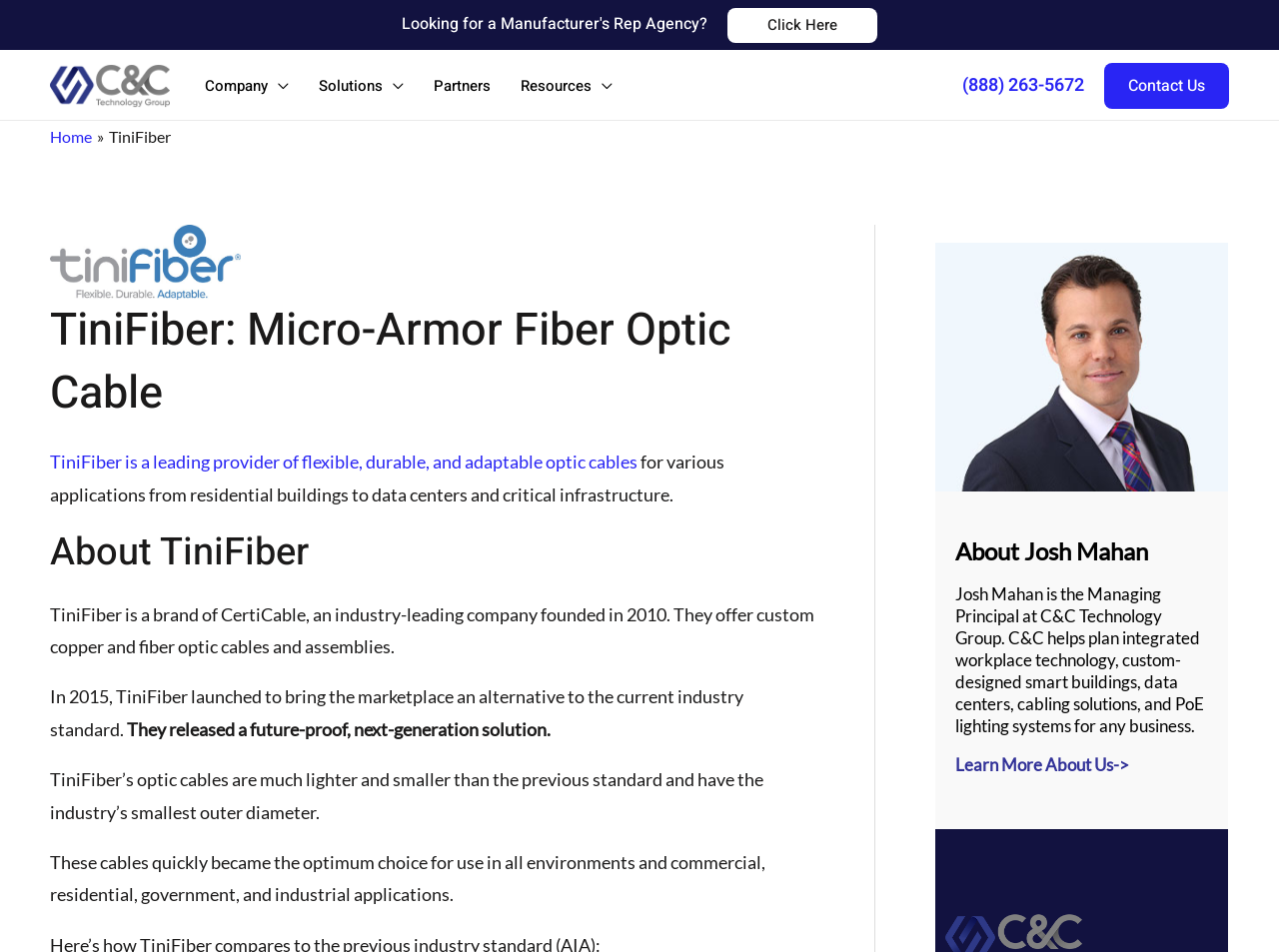Answer this question using a single word or a brief phrase:
What is the phone number on the webpage?

(888) 263-5672